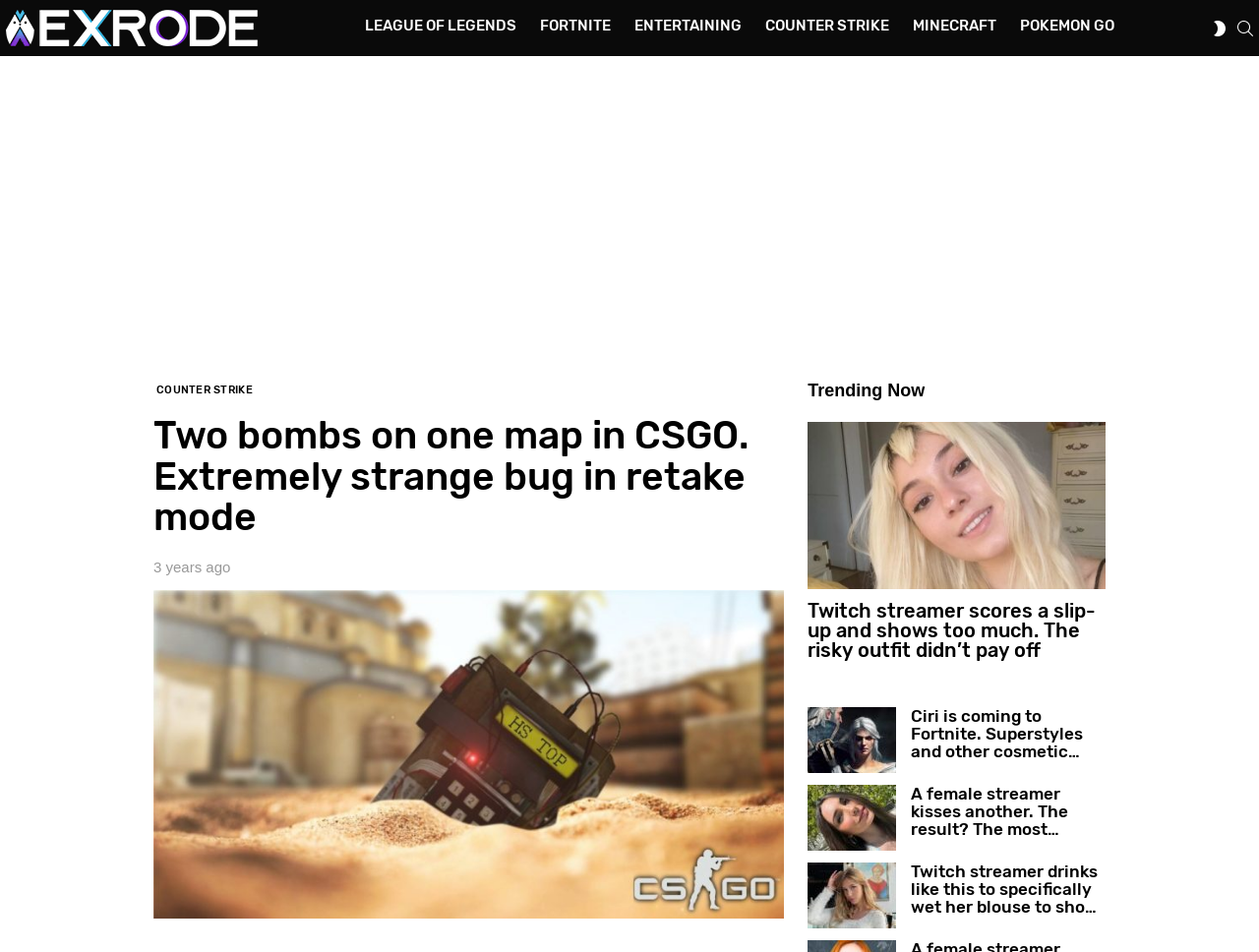Please determine the bounding box coordinates of the element to click on in order to accomplish the following task: "Read article about Ciri coming to Fortnite". Ensure the coordinates are four float numbers ranging from 0 to 1, i.e., [left, top, right, bottom].

[0.642, 0.742, 0.712, 0.812]